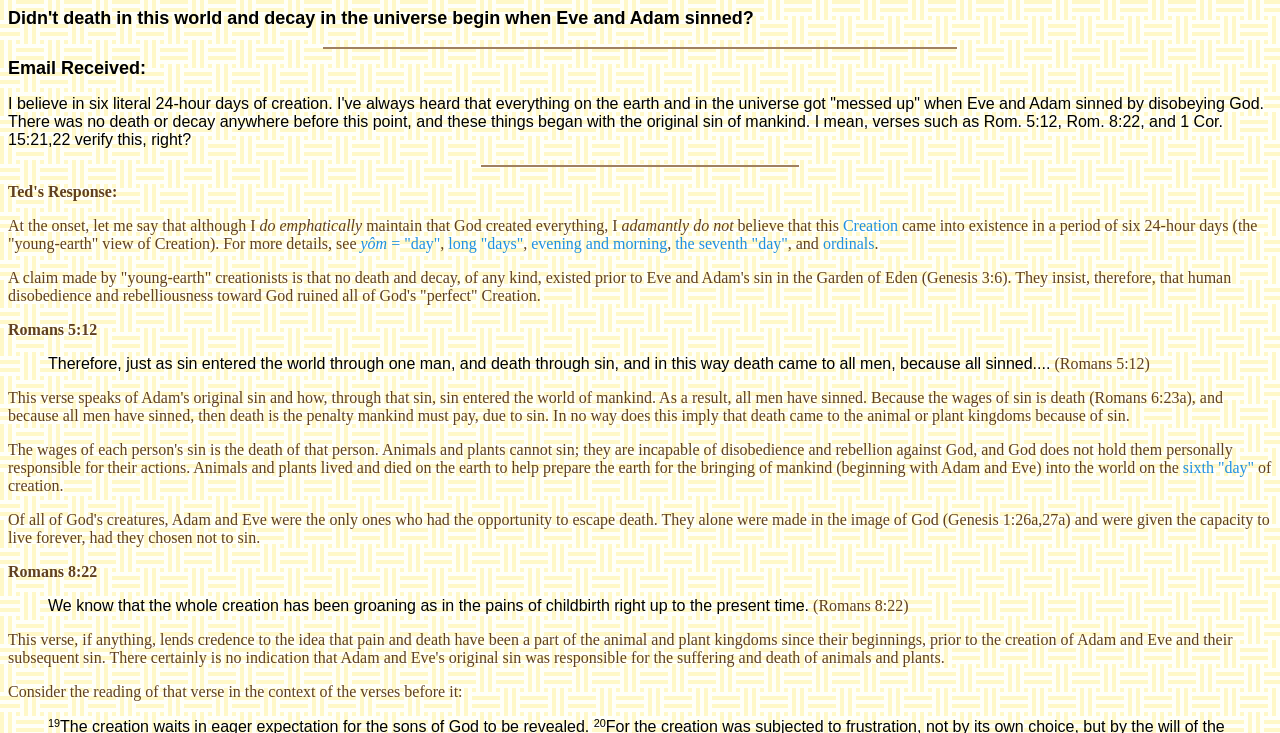Examine the screenshot and answer the question in as much detail as possible: What is the author's stance on the 'young-earth' view of creation?

The author mentions that they do not believe in the 'young-earth' view of creation, which suggests that the world was created in six 24-hour days, and instead provides alternative explanations for the biblical account of creation.